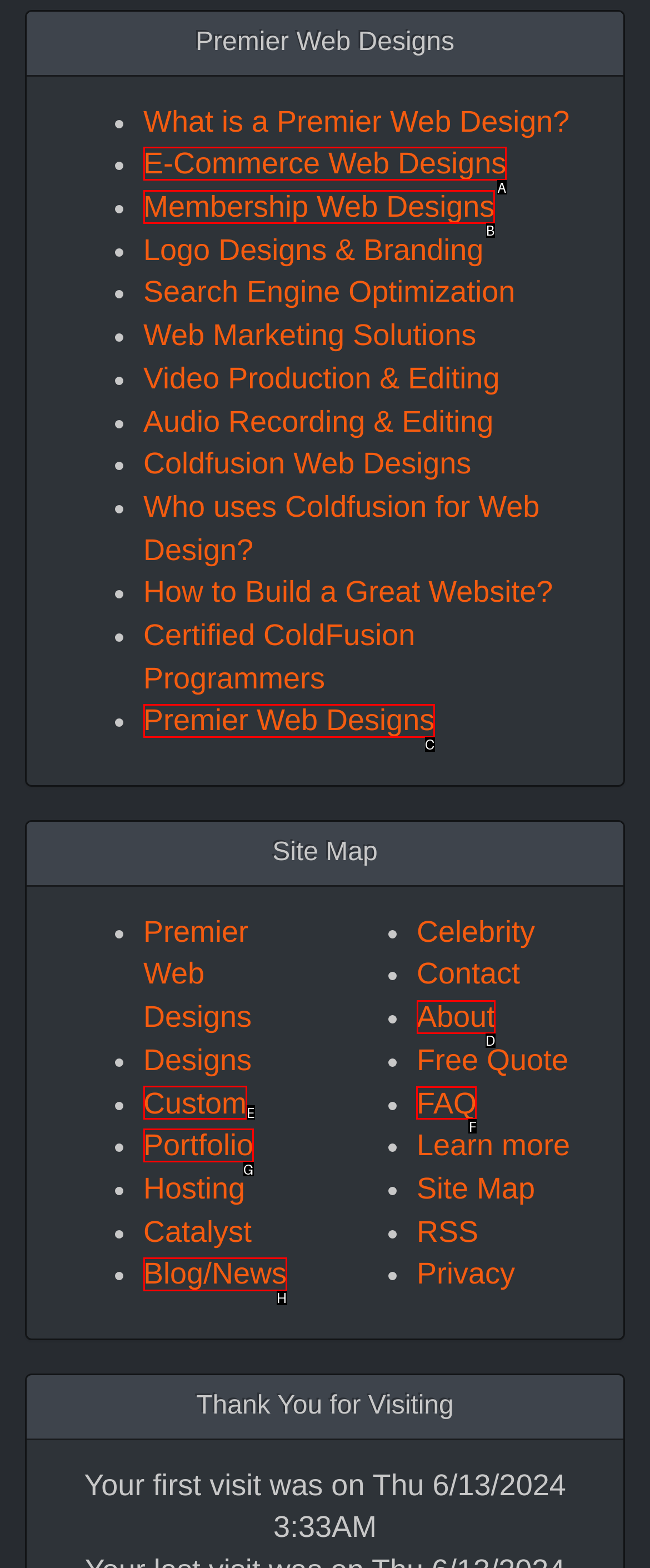From the available options, which lettered element should I click to complete this task: Check 'FAQ'?

F